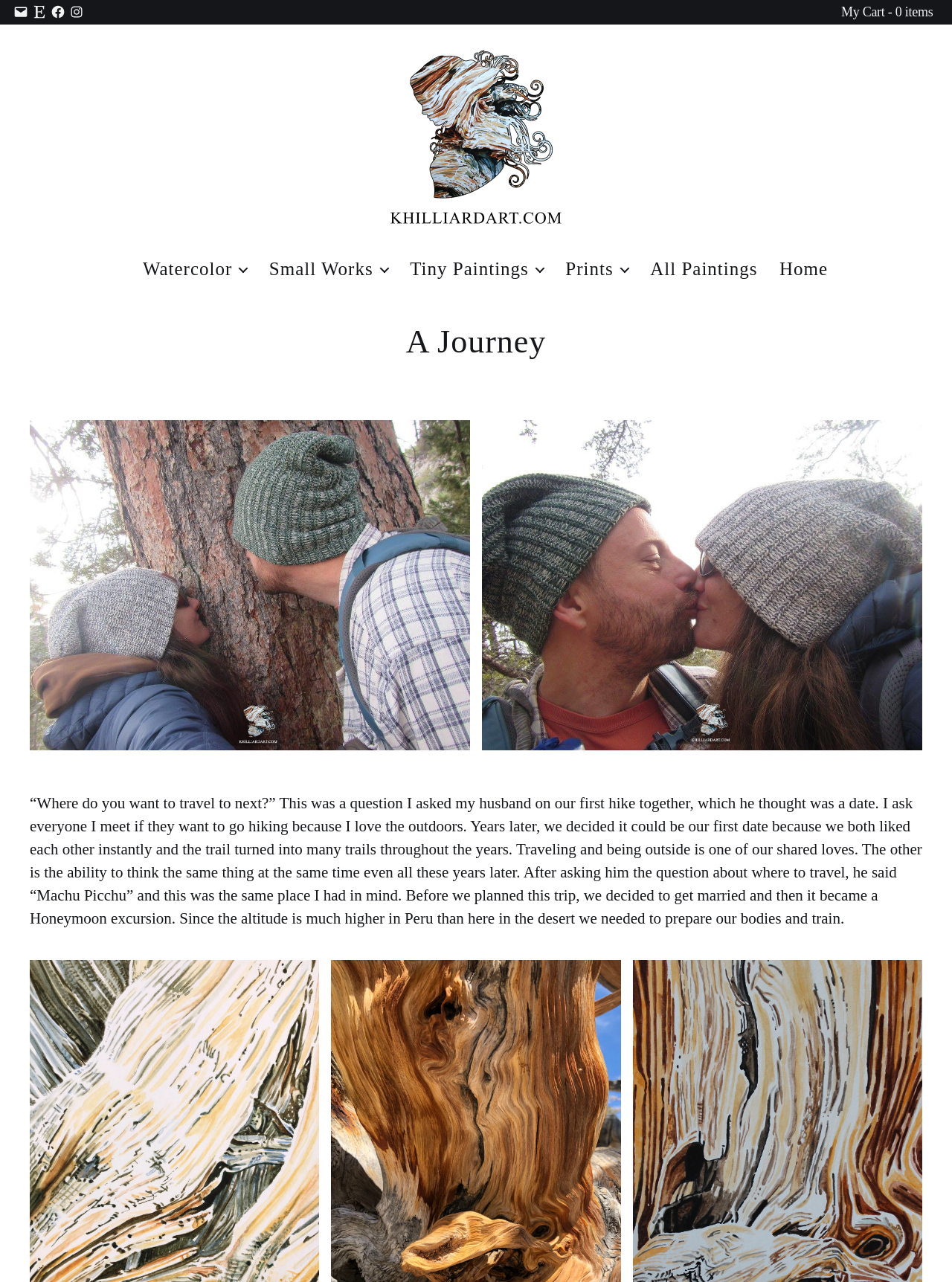Based on what you see in the screenshot, provide a thorough answer to this question: What is the topic of the text below the header?

The text below the header describes the artist's love for traveling and hiking, and how it relates to her relationship with her husband.